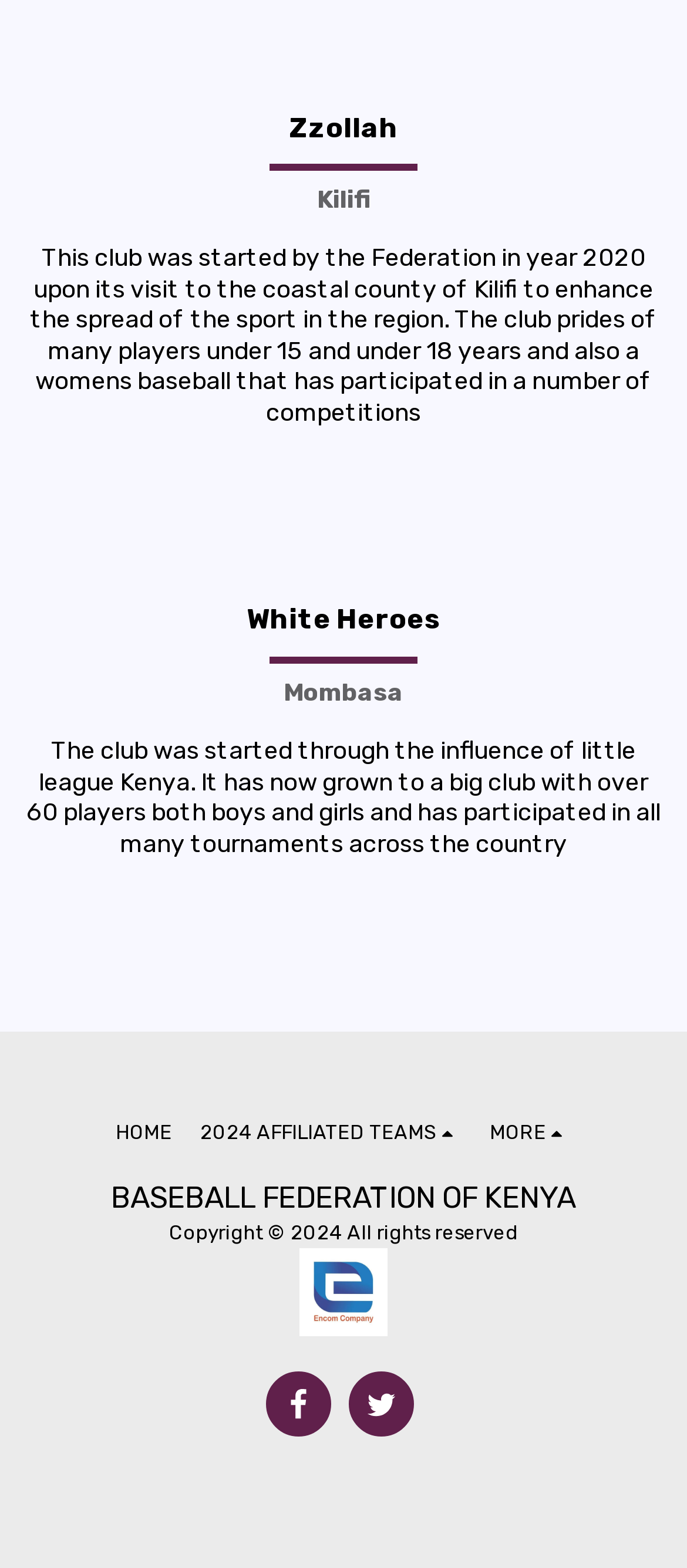Based on the element description, predict the bounding box coordinates (top-left x, top-left y, bottom-right x, bottom-right y) for the UI element in the screenshot: alt="fa-twitter"

[0.506, 0.875, 0.601, 0.916]